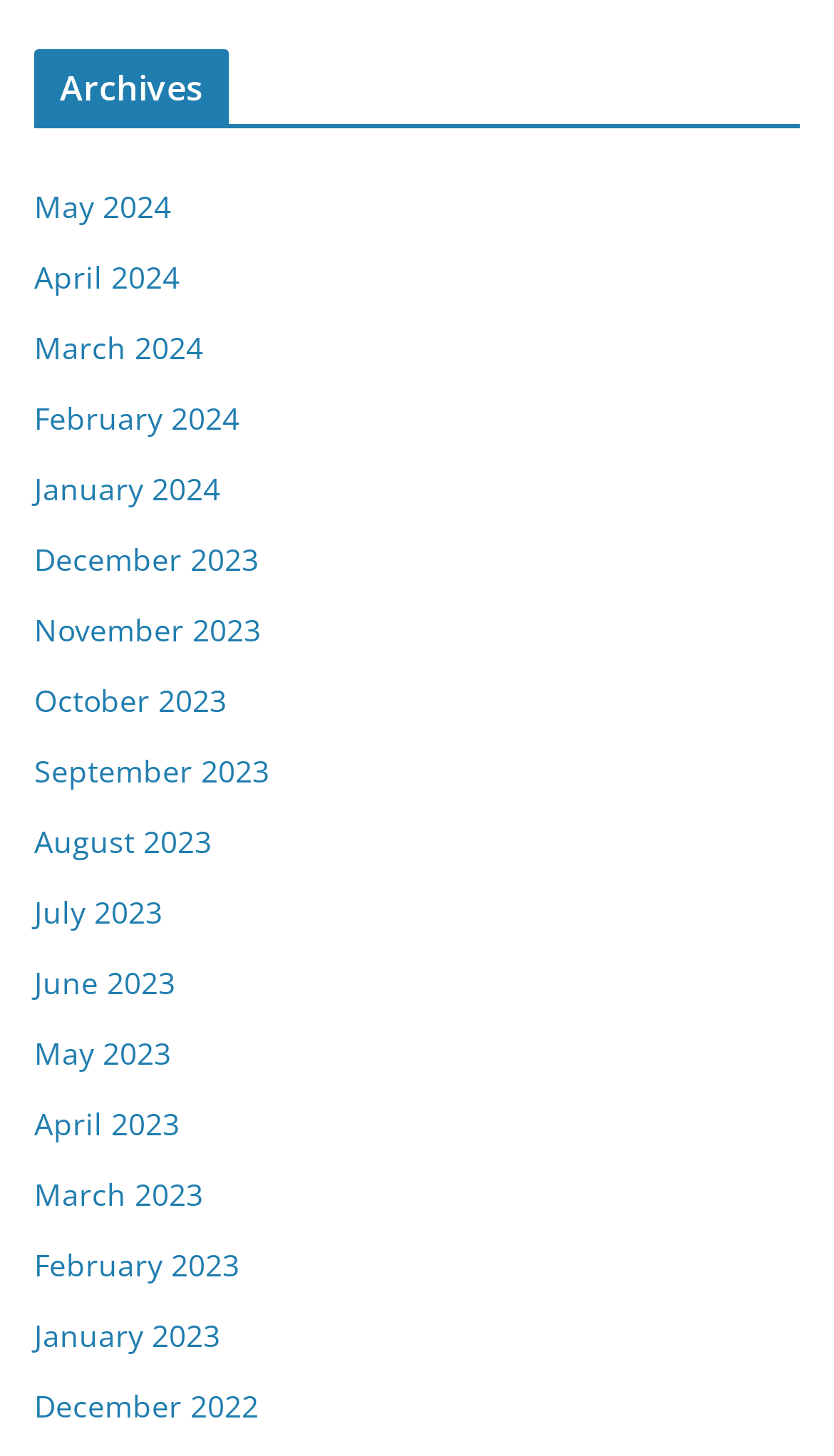What is the latest month listed in 2023?
Refer to the screenshot and deliver a thorough answer to the question presented.

I looked at the list of links and found that the latest month listed in 2023 is September 2023, which is the fifth link from the top.